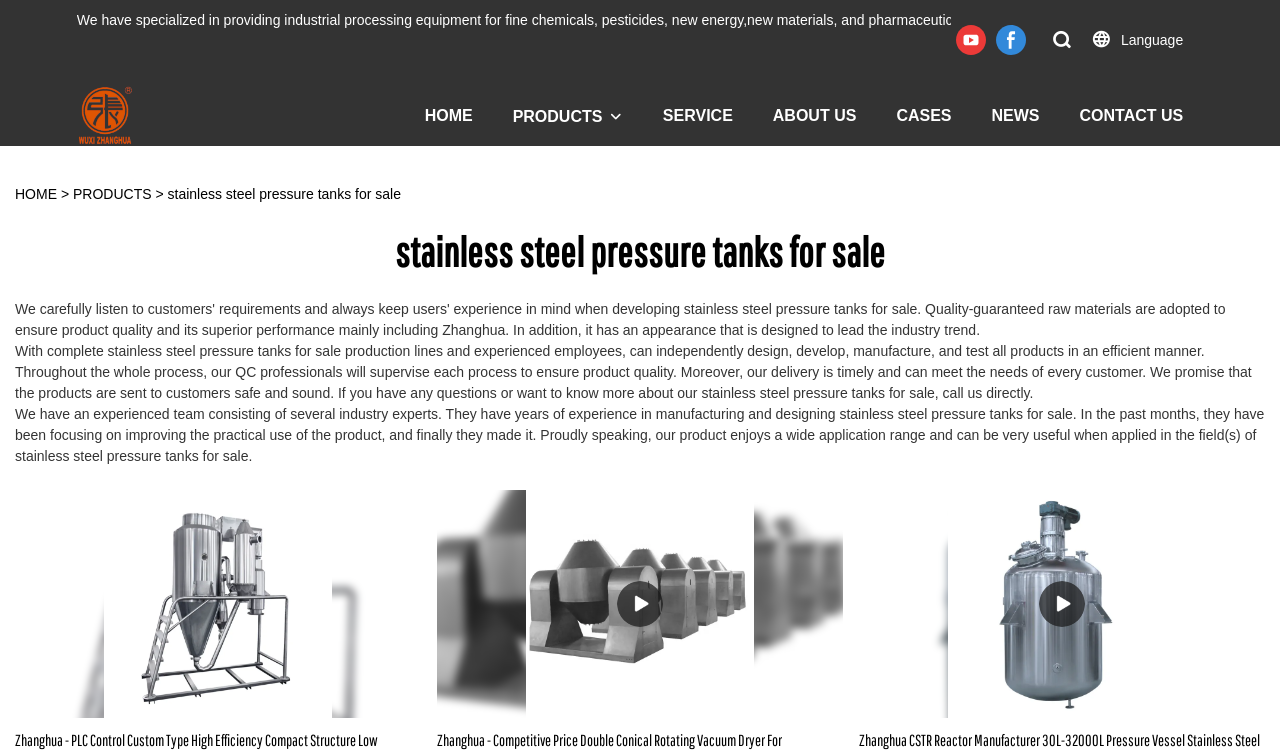Answer the following query with a single word or phrase:
What is the application range of the stainless steel pressure tanks for sale?

wide application range